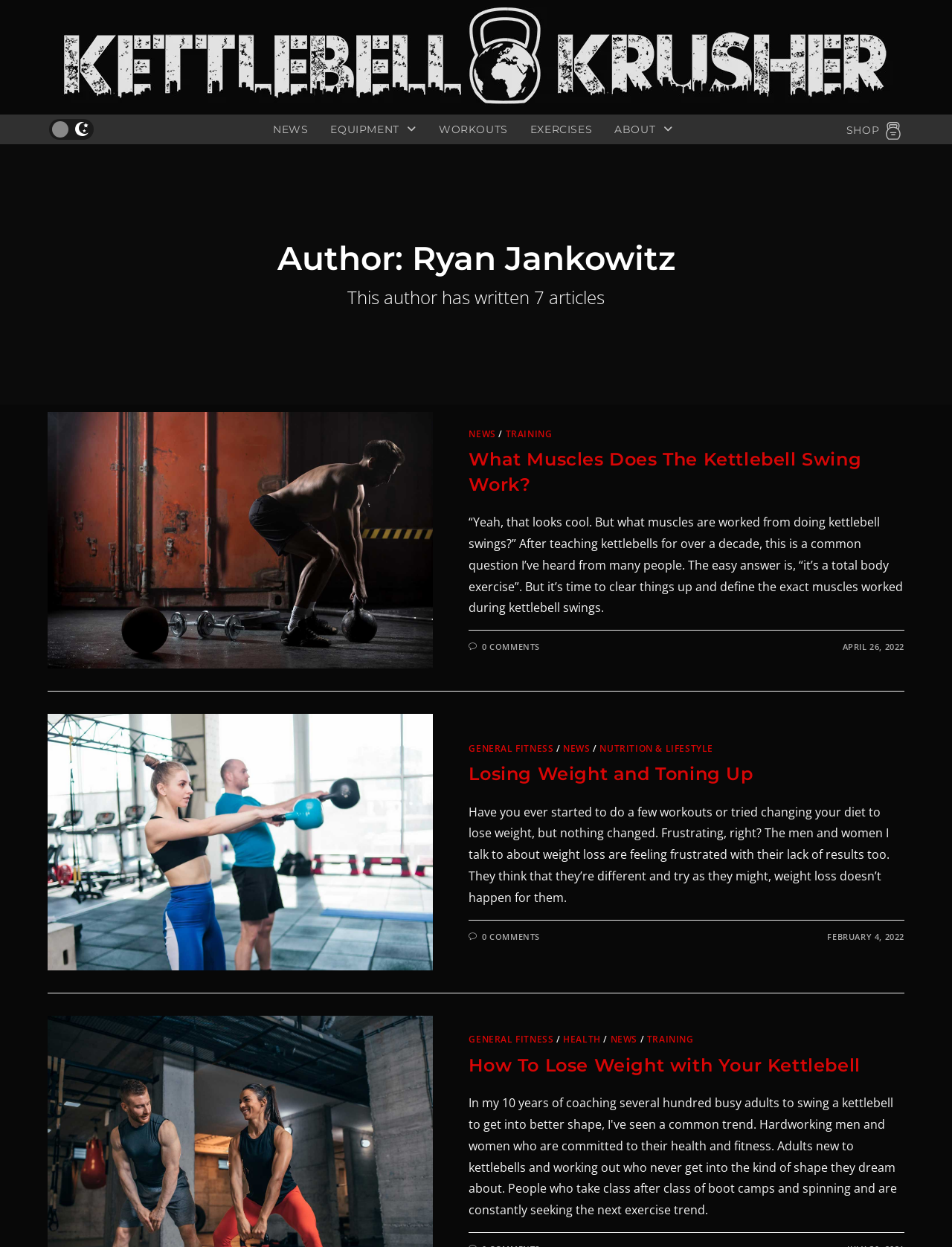Find the bounding box of the web element that fits this description: "General Fitness".

[0.492, 0.595, 0.582, 0.605]